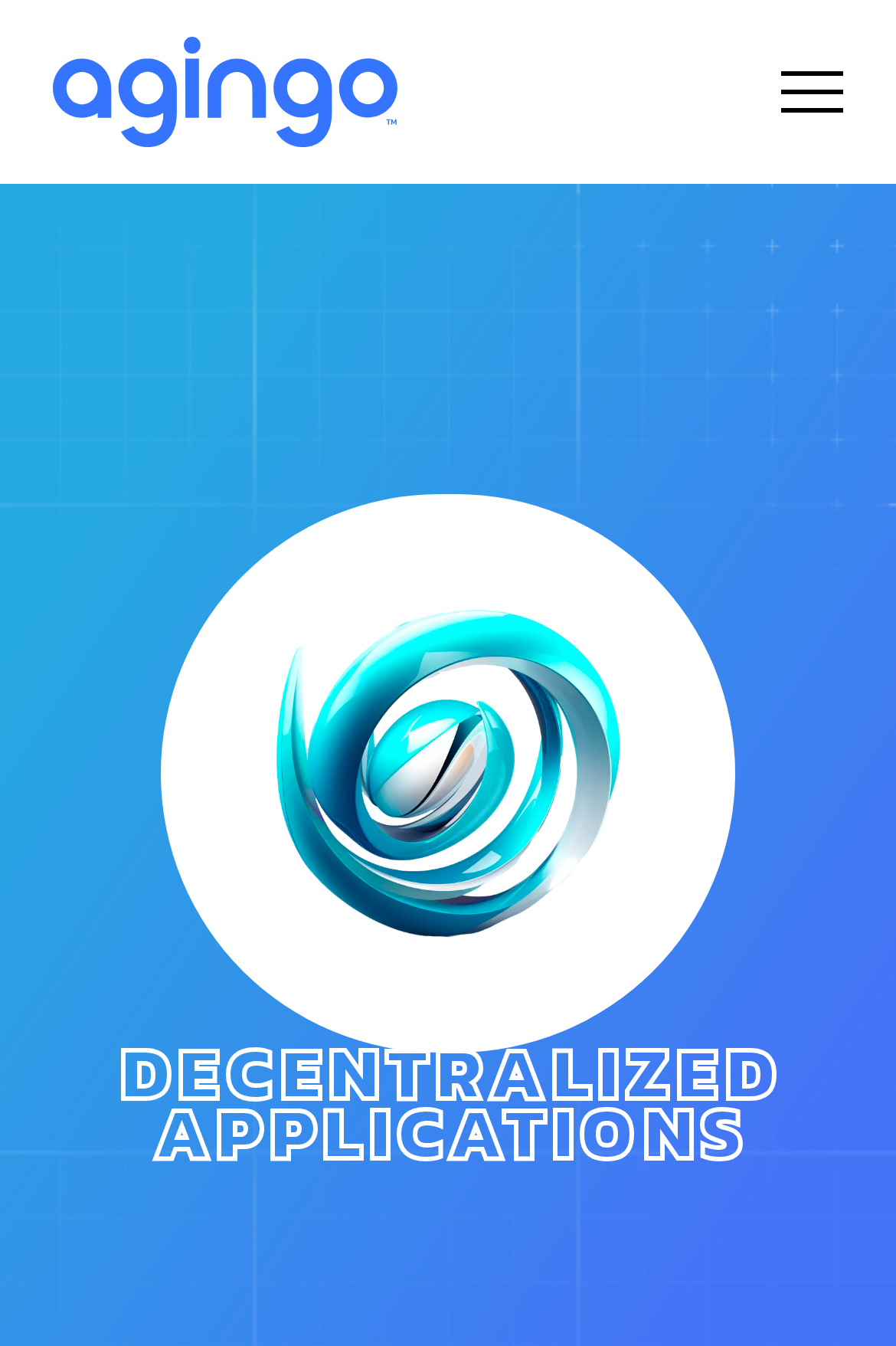Please determine the bounding box coordinates for the UI element described as: "aria-label="Toggle Off Canvas Content"".

[0.871, 0.045, 0.94, 0.091]